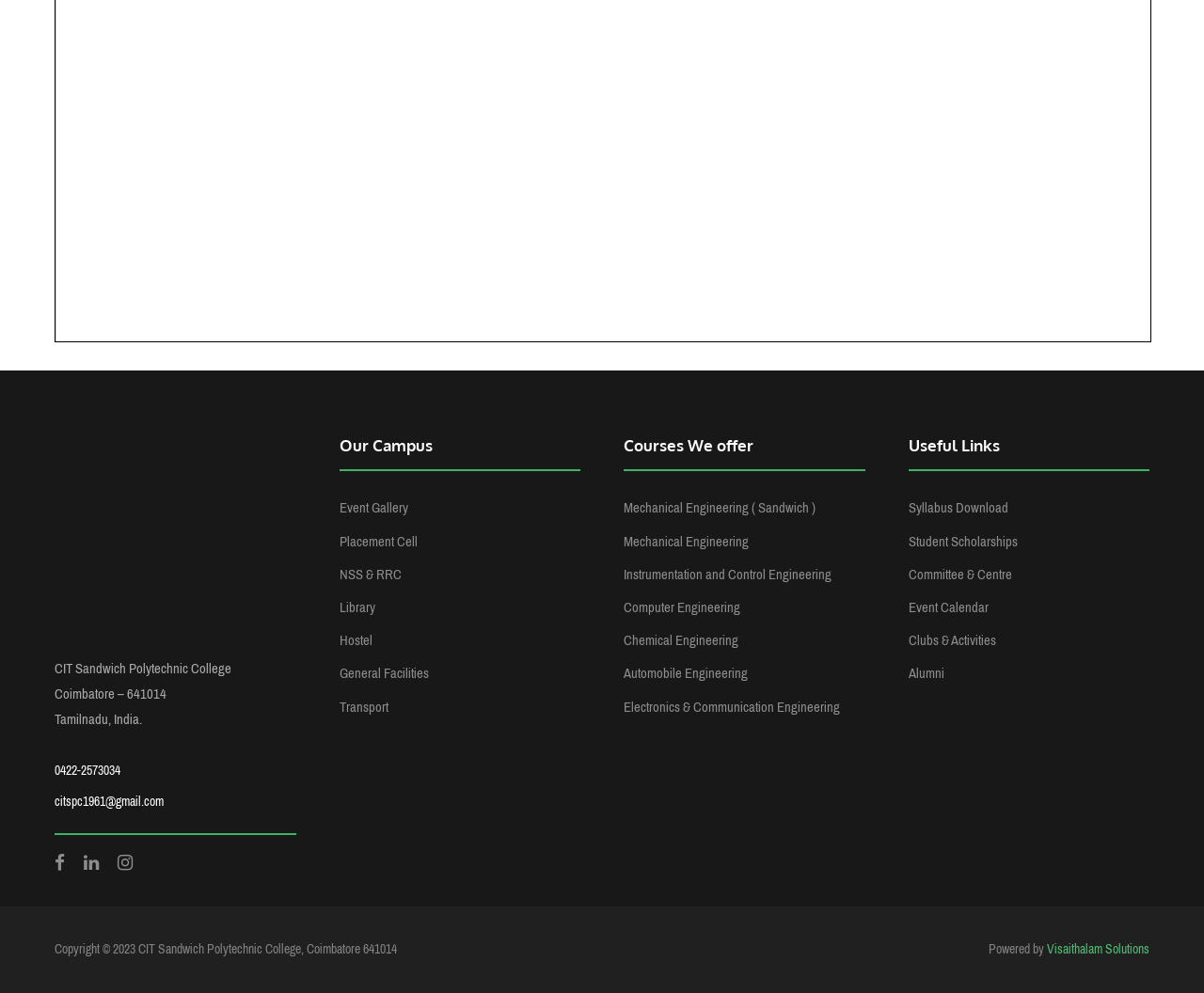Bounding box coordinates should be in the format (top-left x, top-left y, bottom-right x, bottom-right y) and all values should be floating point numbers between 0 and 1. Determine the bounding box coordinate for the UI element described as: Mechanical Engineering

[0.518, 0.532, 0.622, 0.558]